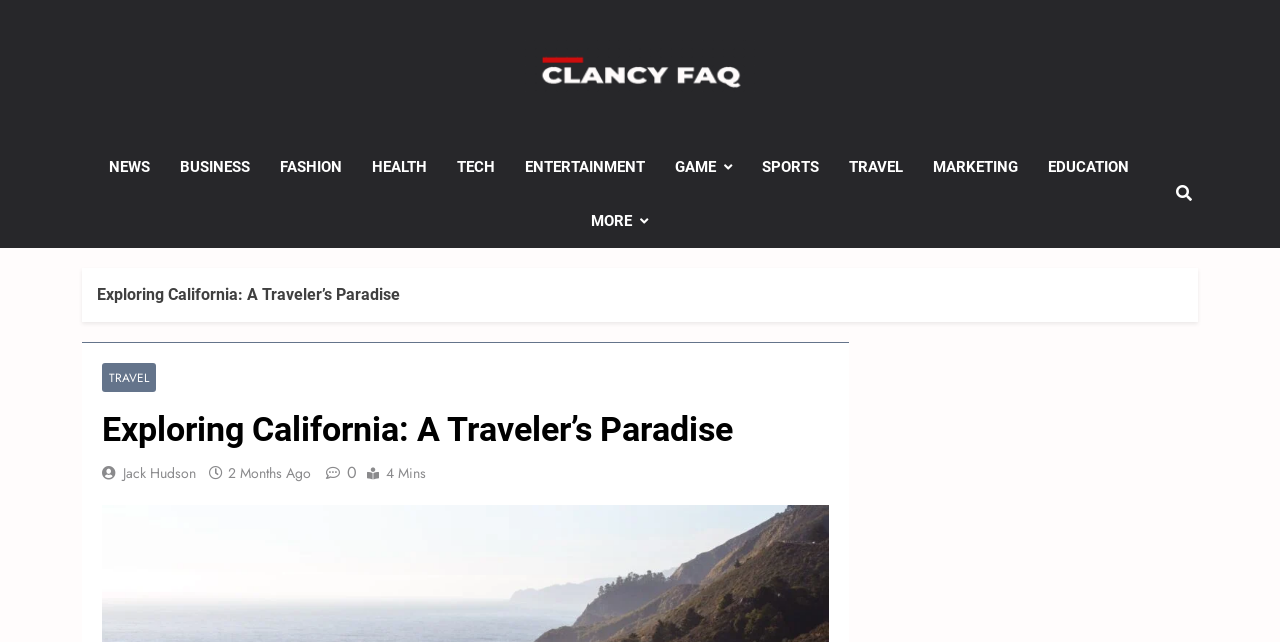Give a succinct answer to this question in a single word or phrase: 
How many minutes does it take to read the article?

4 Mins